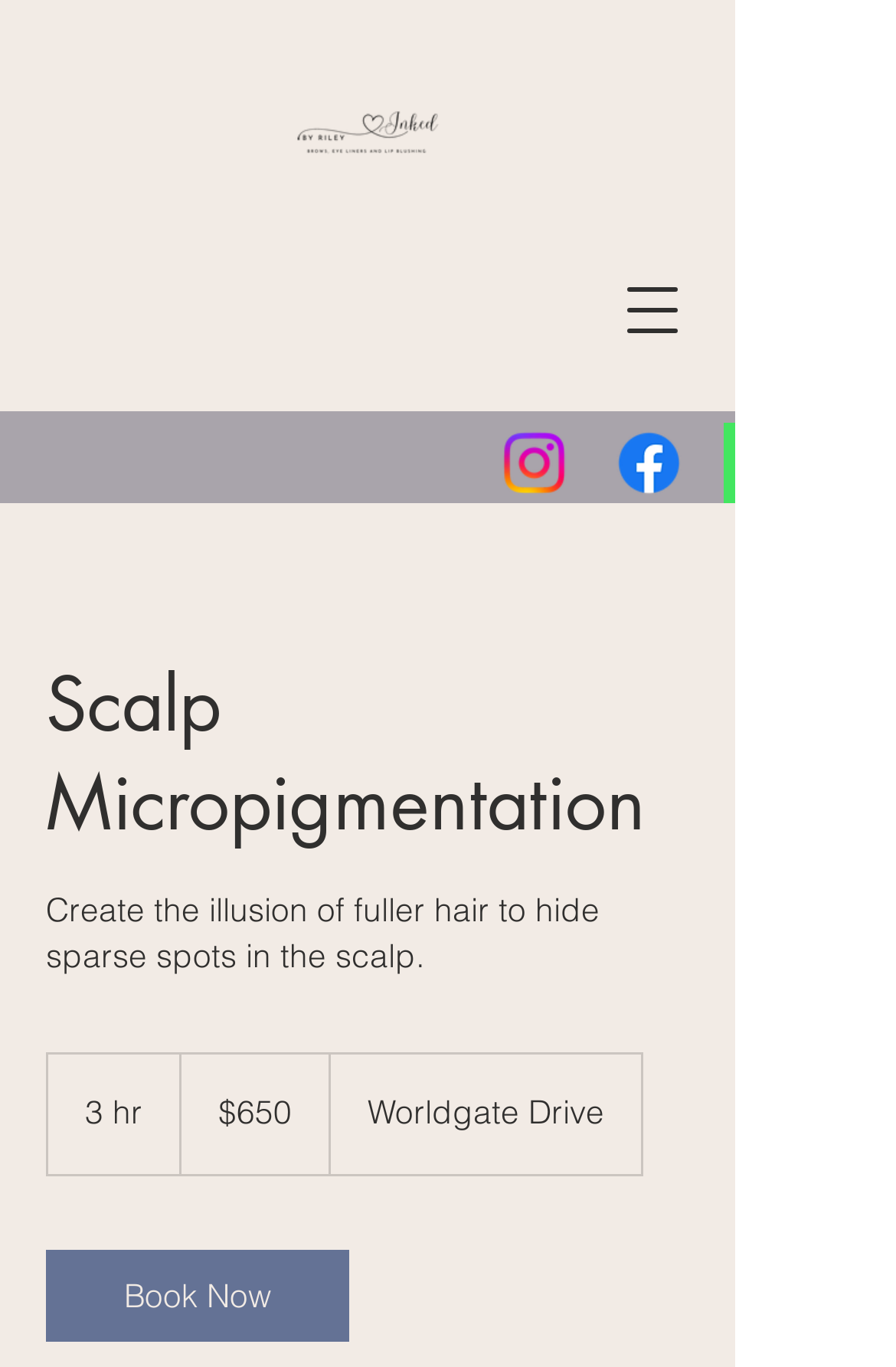What can I do to book an appointment?
Utilize the information in the image to give a detailed answer to the question.

The webpage contains a link element with the content 'Book Now', which implies that clicking on this link will allow me to book an appointment with Inked By Riley.